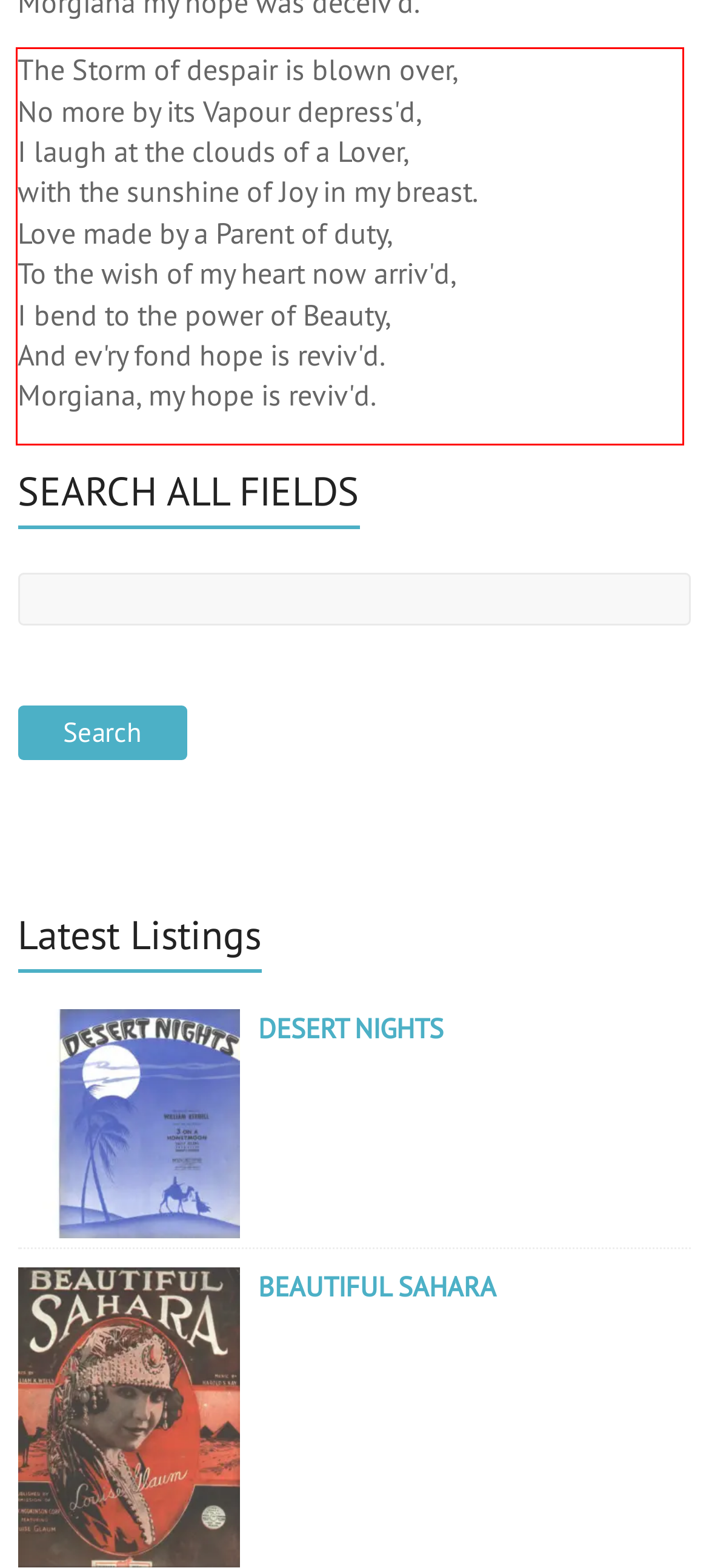Please analyze the screenshot of a webpage and extract the text content within the red bounding box using OCR.

The Storm of despair is blown over, No more by its Vapour depress'd, I laugh at the clouds of a Lover, with the sunshine of Joy in my breast. Love made by a Parent of duty, To the wish of my heart now arriv'd, I bend to the power of Beauty, And ev'ry fond hope is reviv'd. Morgiana, my hope is reviv'd.